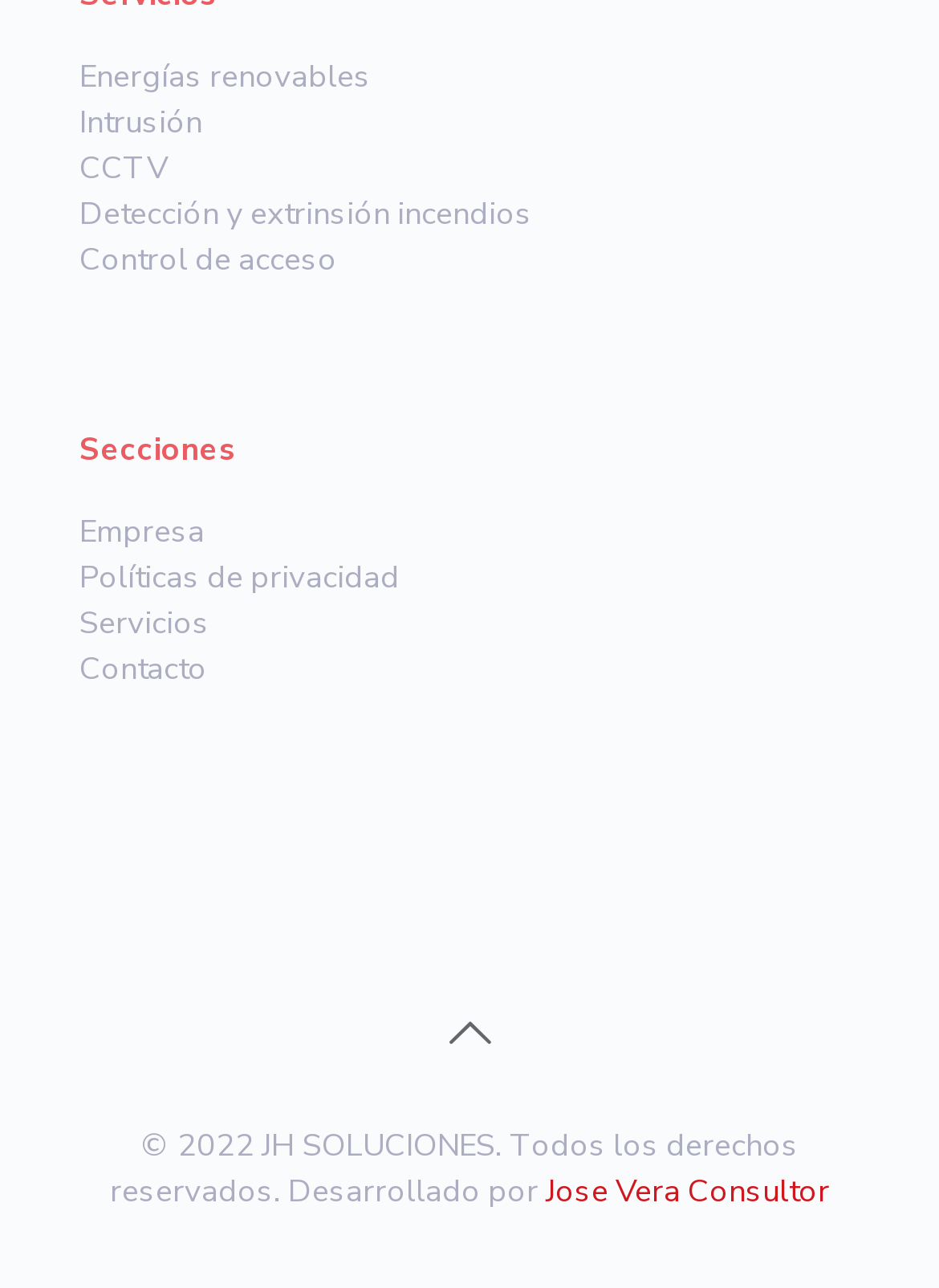What is the purpose of the section below the links?
Refer to the image and respond with a one-word or short-phrase answer.

Footer